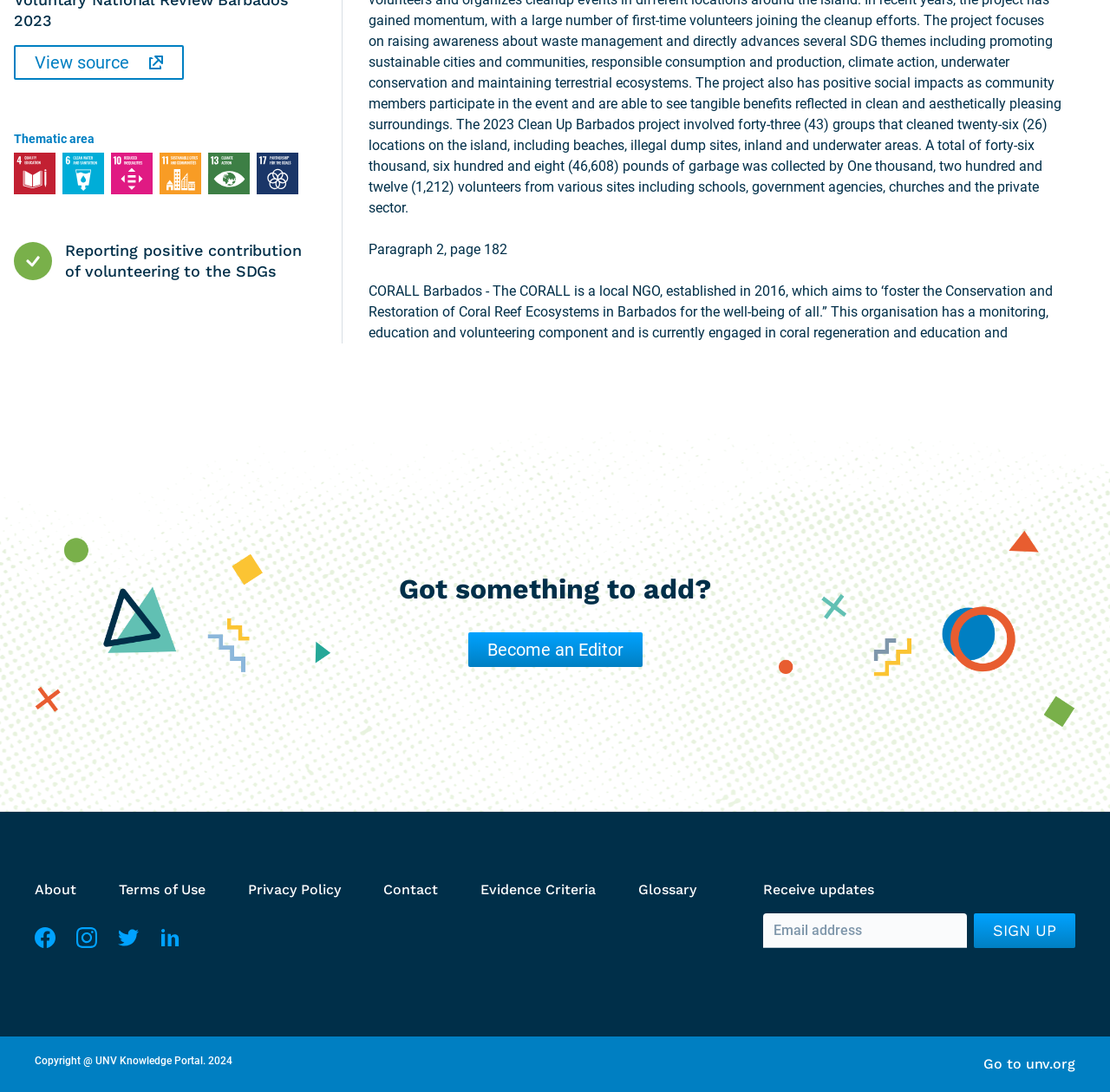Please locate the clickable area by providing the bounding box coordinates to follow this instruction: "Click on the '118812' link".

None